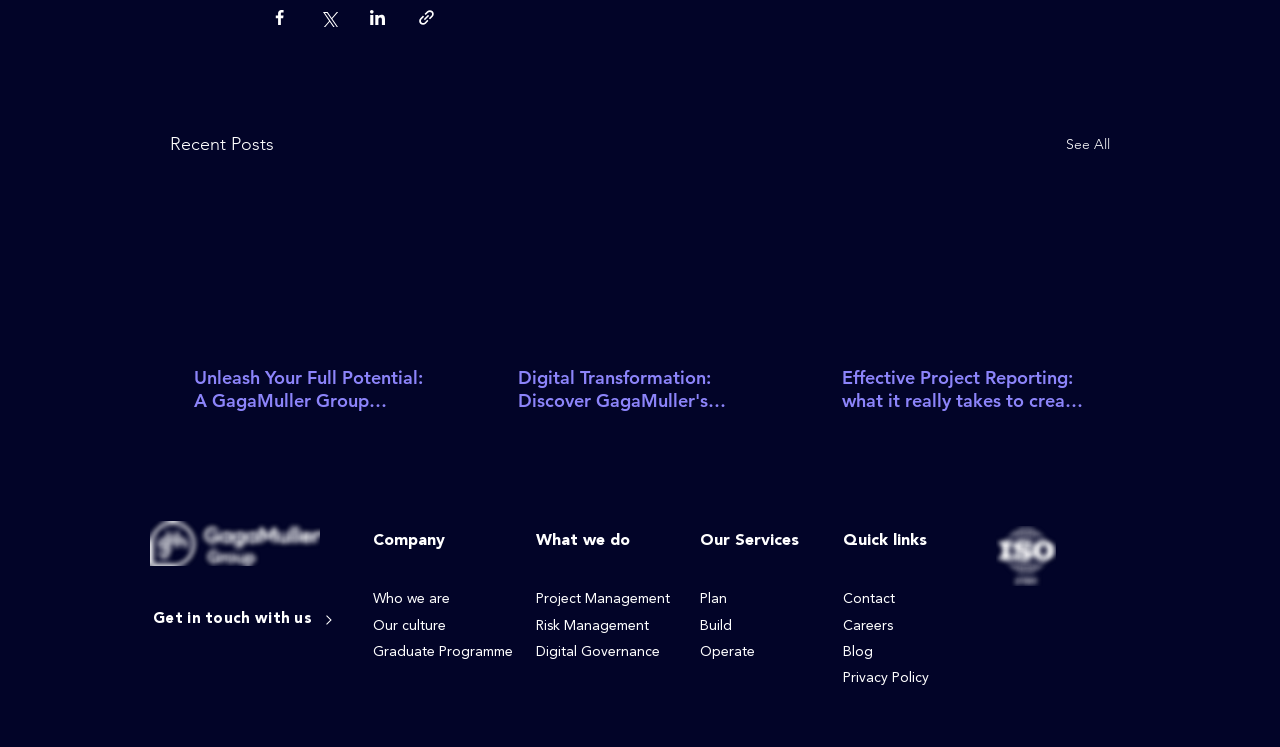Determine the bounding box coordinates of the element that should be clicked to execute the following command: "Read the article 'Unleash Your Full Potential: A GagaMuller Group Journey'".

[0.152, 0.49, 0.341, 0.552]